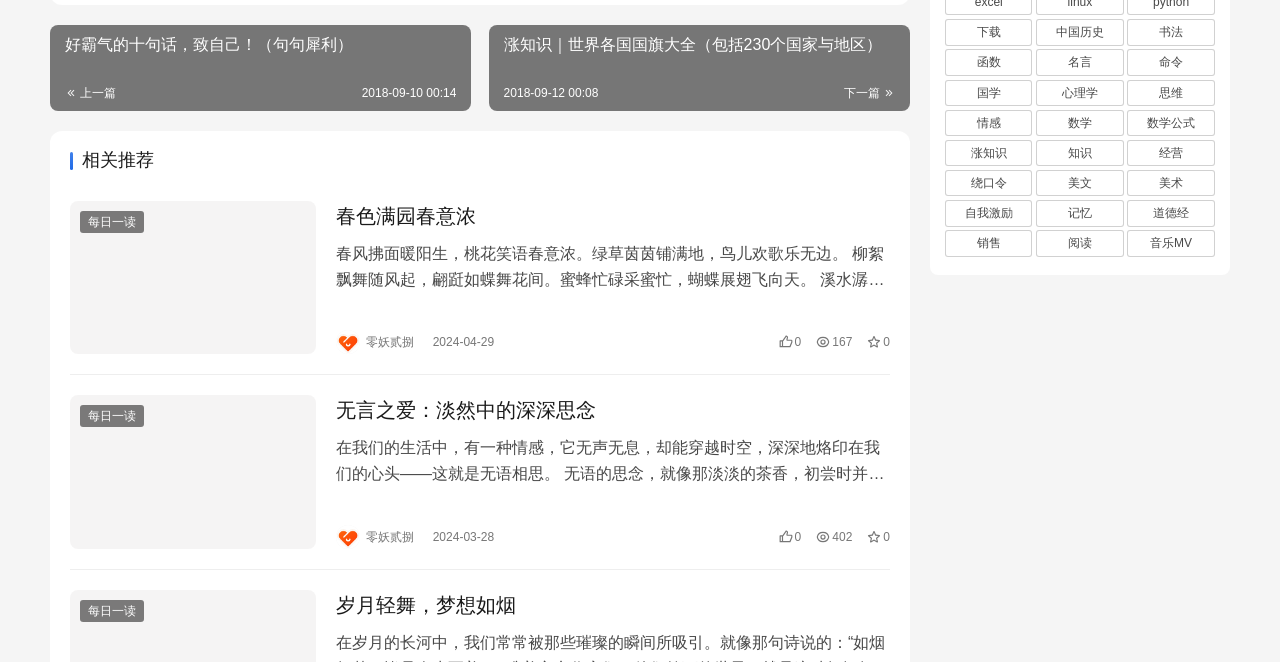How many readings does the third recommended article have?
Craft a detailed and extensive response to the question.

The number of readings of the third recommended article can be found by looking at the static text element with the text '402' which is located in the reading statistics section of the third recommended article.